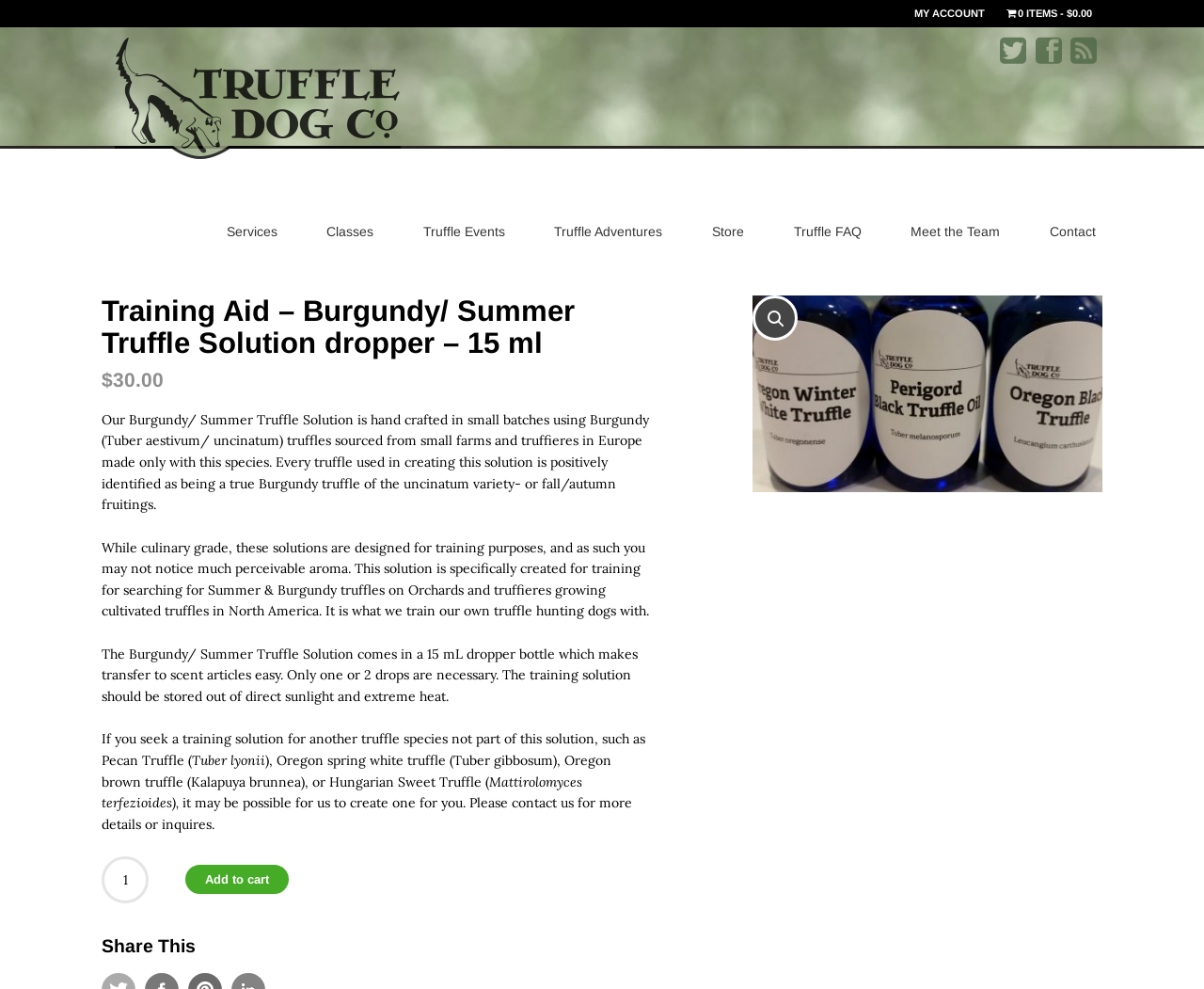Construct a comprehensive caption that outlines the webpage's structure and content.

The webpage is about a product called "Training Aid – Burgundy/ Summer Truffle Solution dropper – 15 ml" from Truffle Dog Company. At the top, there are several links, including "MY ACCOUNT", "Cart 0 ITEMS -$0.00", and social media icons. The company's logo, "Truffle Dog Company", is also located at the top, accompanied by an image.

Below the top section, there is a navigation menu with links to "Services", "Classes", "Truffle Events", "Truffle Adventures", "Store", "Truffle FAQ", "Meet the Team", and "Contact".

The main content of the page is about the product, with a heading that matches the product name. The product description is divided into several paragraphs, explaining the features and uses of the solution. The text describes the solution as handcrafted in small batches using Burgundy truffles sourced from Europe, and that it is designed for training purposes.

To the right of the product description, there is a section with pricing information, showing a price of $30.00. Below this, there is a spin button to select the quantity of the product, and an "Add to cart" button.

At the bottom of the page, there is a "Share This" section.